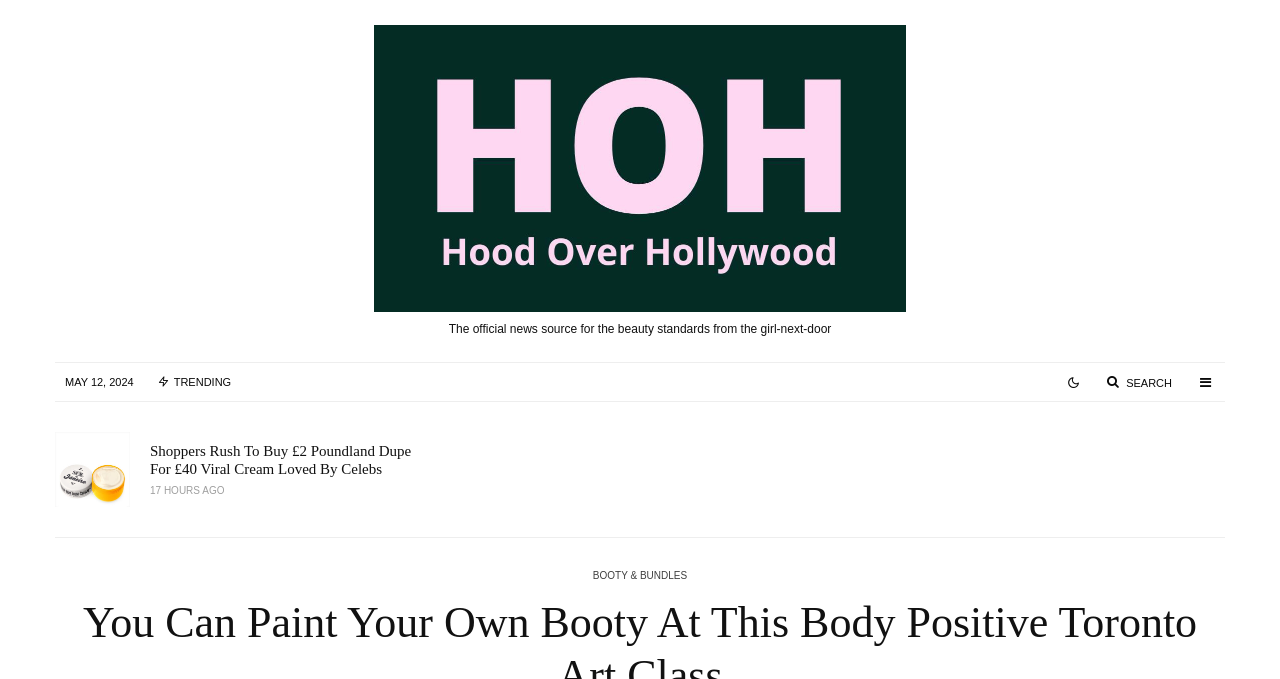What is the category of the link 'BOOTY & BUNDLES'?
Give a one-word or short phrase answer based on the image.

Beauty standards